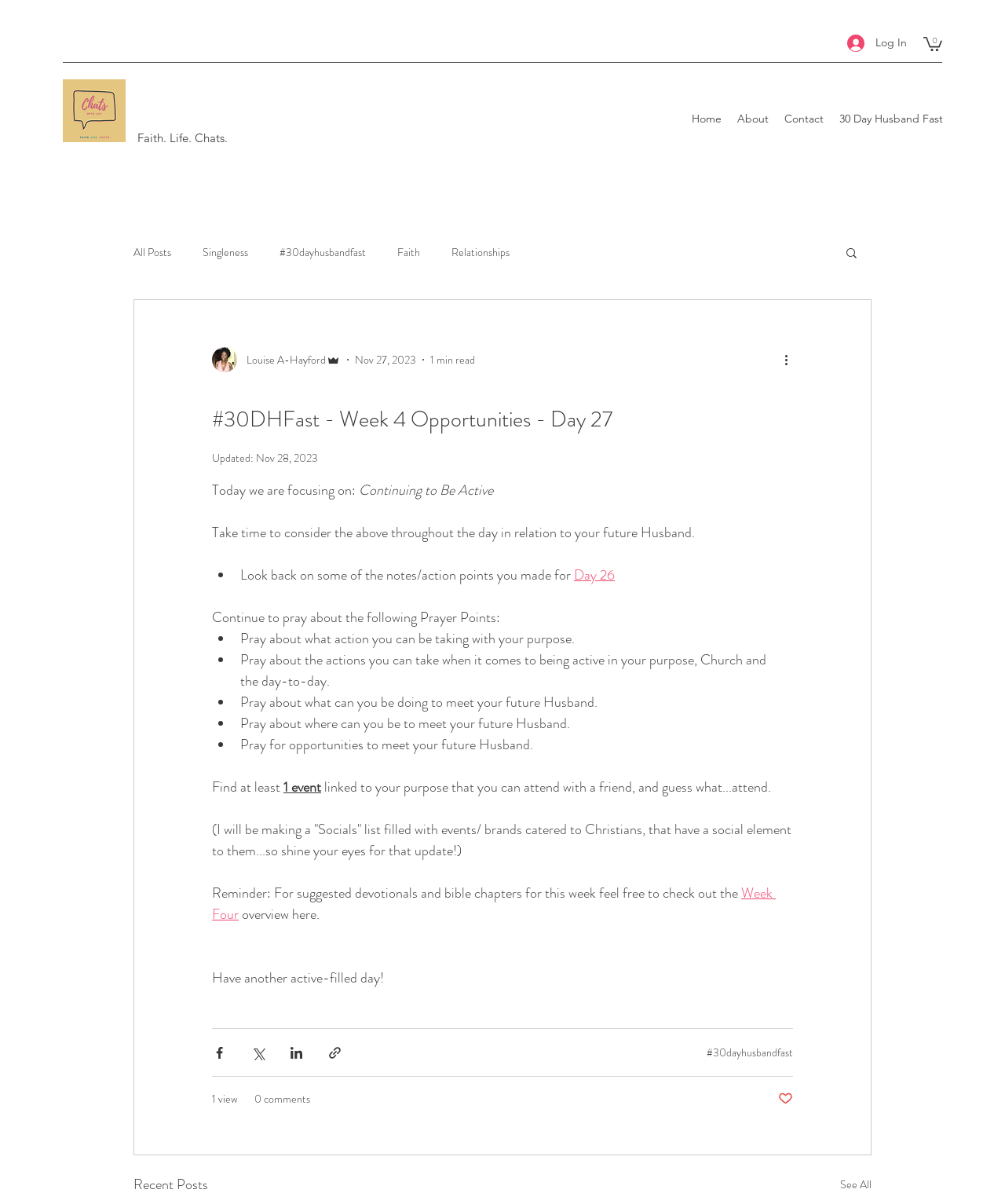Refer to the image and provide an in-depth answer to the question: 
What is the title of the current day's post?

The title of the current day's post can be found in the heading element, which is '#30DHFast - Week 4 Opportunities - Day 27'.